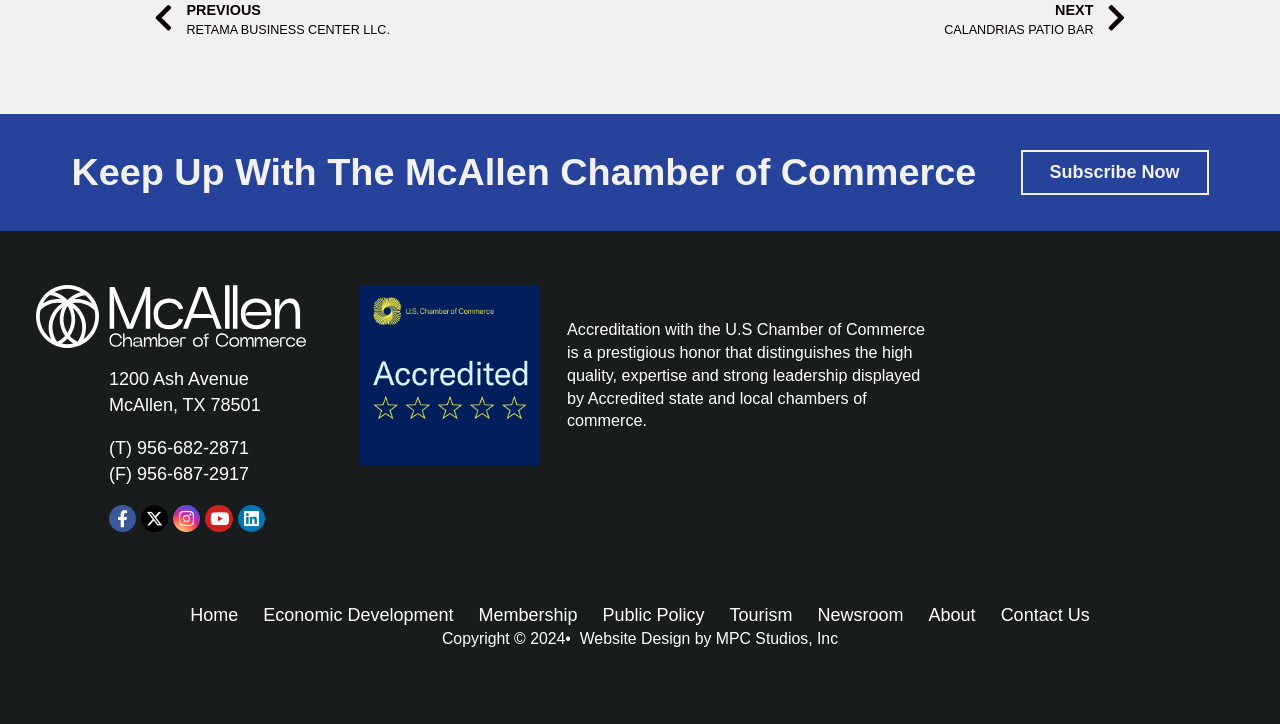Using the description: "About", determine the UI element's bounding box coordinates. Ensure the coordinates are in the format of four float numbers between 0 and 1, i.e., [left, top, right, bottom].

[0.725, 0.834, 0.762, 0.864]